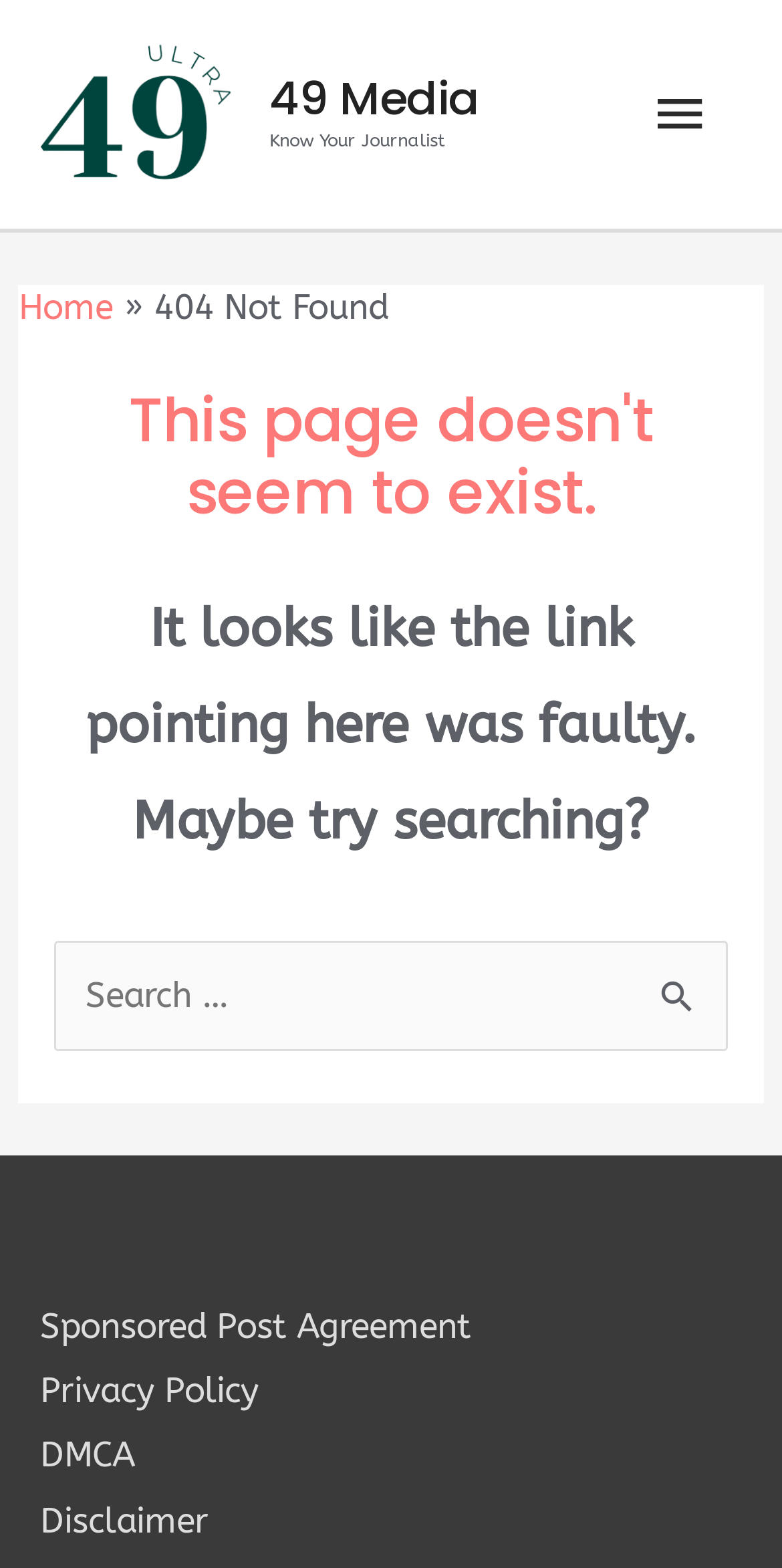Using the information from the screenshot, answer the following question thoroughly:
What is the purpose of the search box?

The search box is provided to allow users to search for content on the website, as indicated by the static text 'Search for:' and the search box itself.